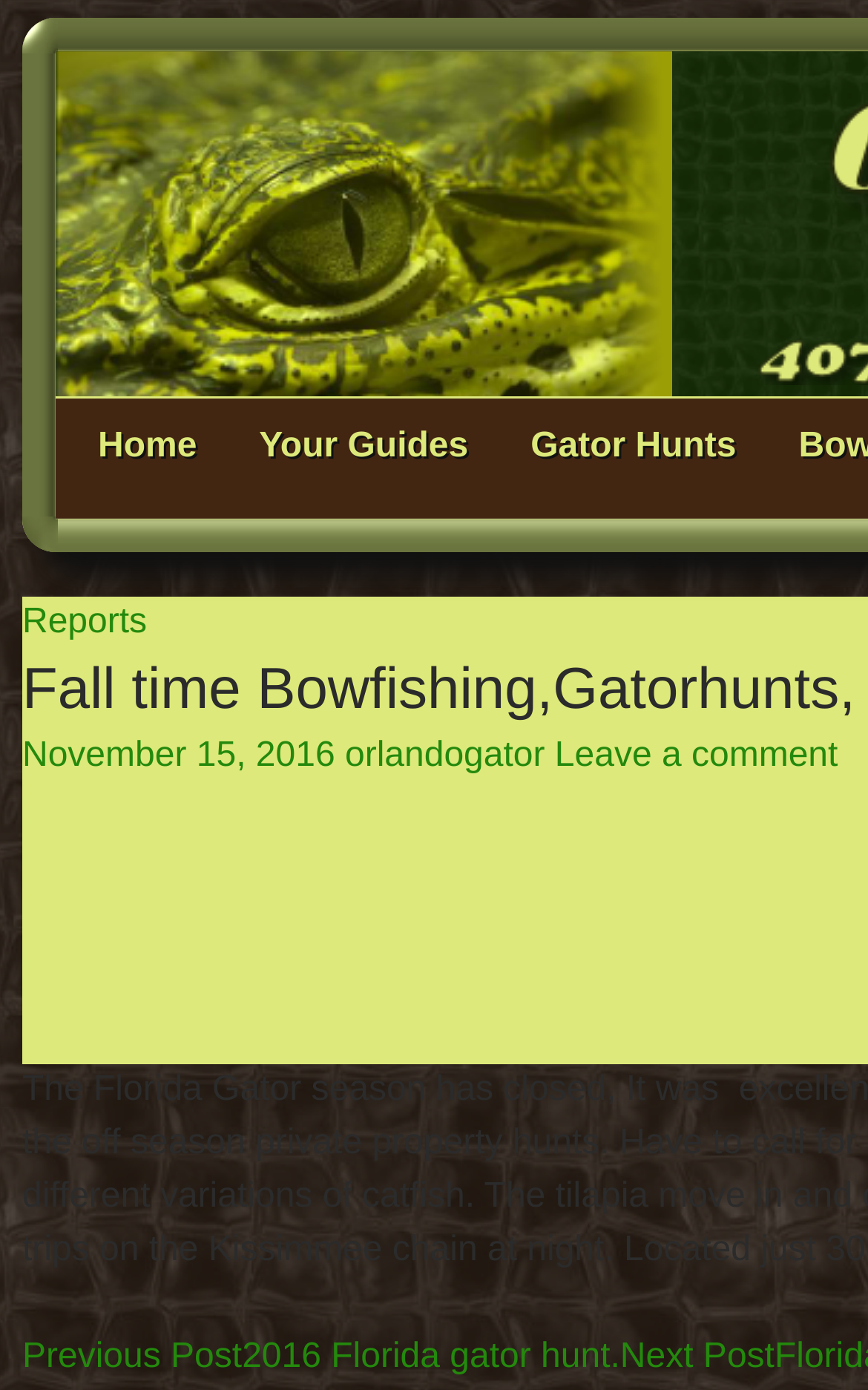Give an extensive and precise description of the webpage.

The webpage is about Orlando Bowfishing and Alligator Hunting Guide, offering private guided trips in the waters surrounding Orlando, FL. 

At the top, there are four main navigation links: "Home", "Your Guides", and "Gator Hunts", which are positioned horizontally next to each other. 

Below the navigation links, there is a section dedicated to "Gator Hunts". Within this section, there are four links: "Reports", a specific date "November 15, 2016", "orlandogator", and "Leave a comment". The date link has a time element associated with it. These links are positioned vertically, with "Reports" at the top and "Leave a comment" at the bottom.

At the very bottom of the page, there is a "Post navigation" heading, followed by a "Previous Post" link with the title "2016 Florida gator hunt."